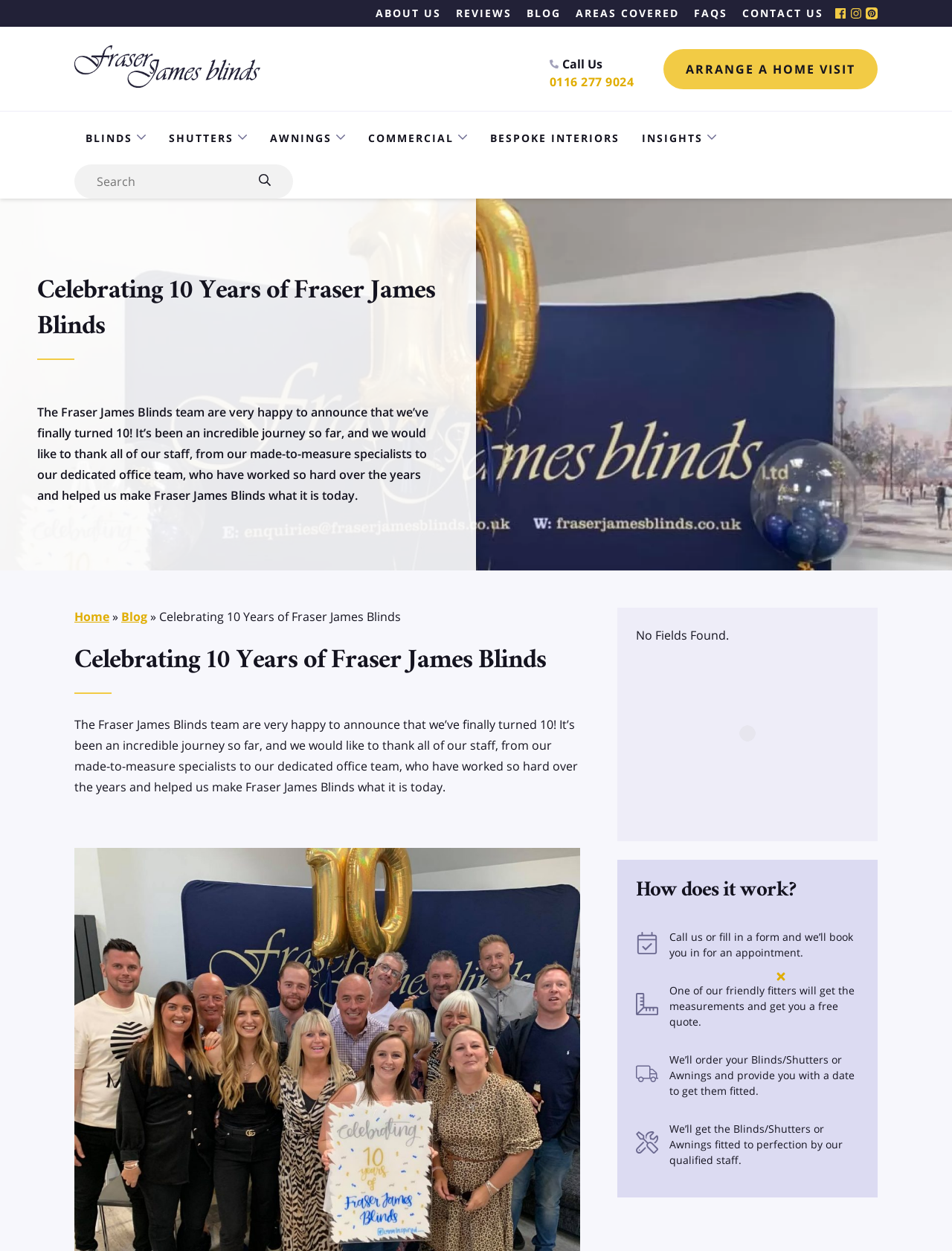Find the bounding box coordinates of the area to click in order to follow the instruction: "View 'Alexa Blinds' details".

[0.078, 0.158, 0.155, 0.178]